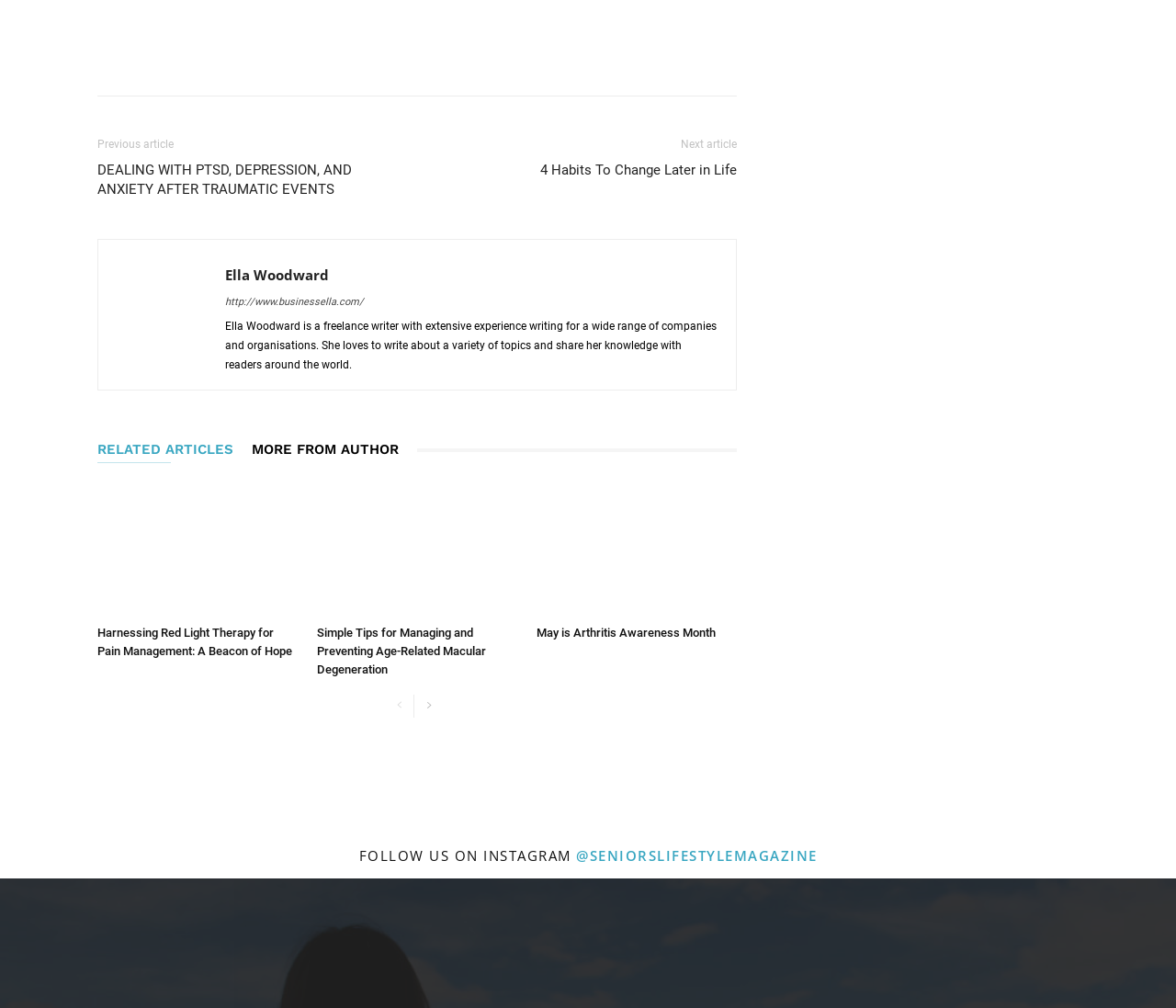Based on what you see in the screenshot, provide a thorough answer to this question: What is the topic of the article?

The topic of the article can be inferred from the link text 'DEALING WITH PTSD, DEPRESSION, AND ANXIETY AFTER TRAUMATIC EVENTS' which suggests that the article is about dealing with traumatic events.